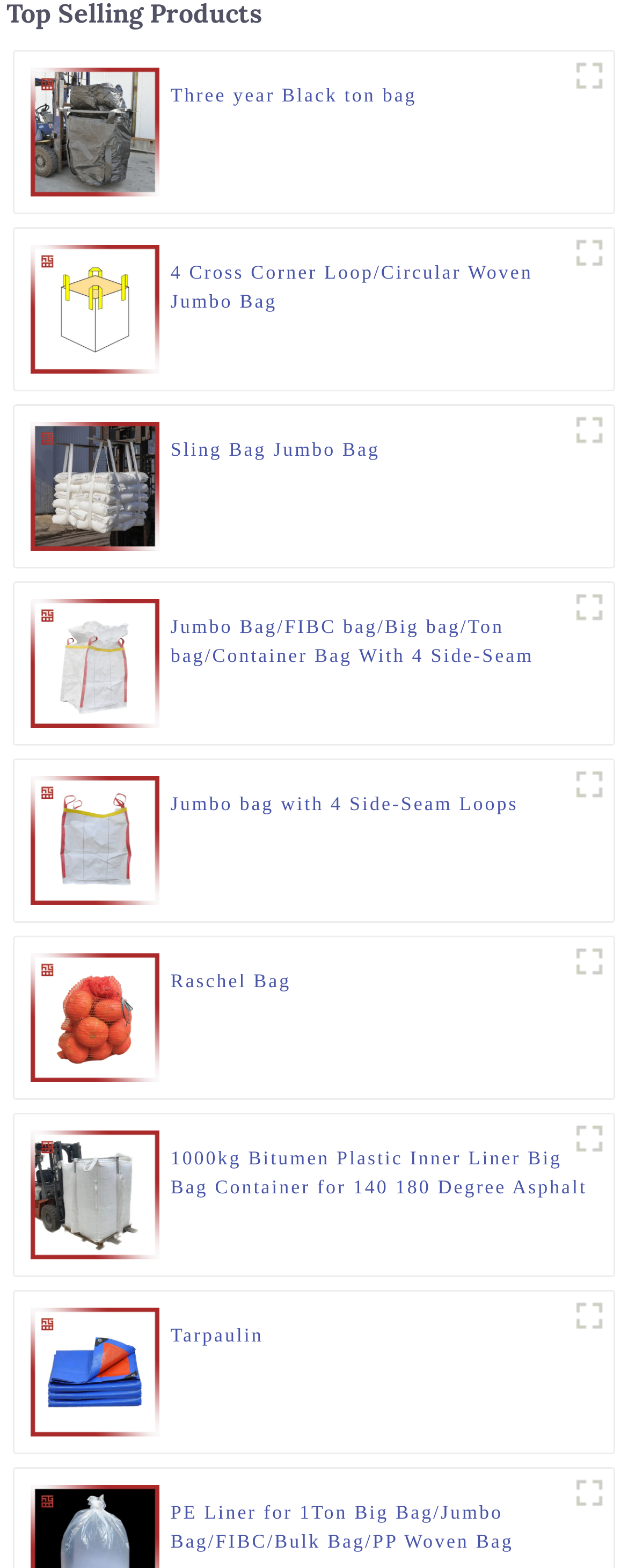Please find the bounding box coordinates of the element that needs to be clicked to perform the following instruction: "Browse Poster collections". The bounding box coordinates should be four float numbers between 0 and 1, represented as [left, top, right, bottom].

None